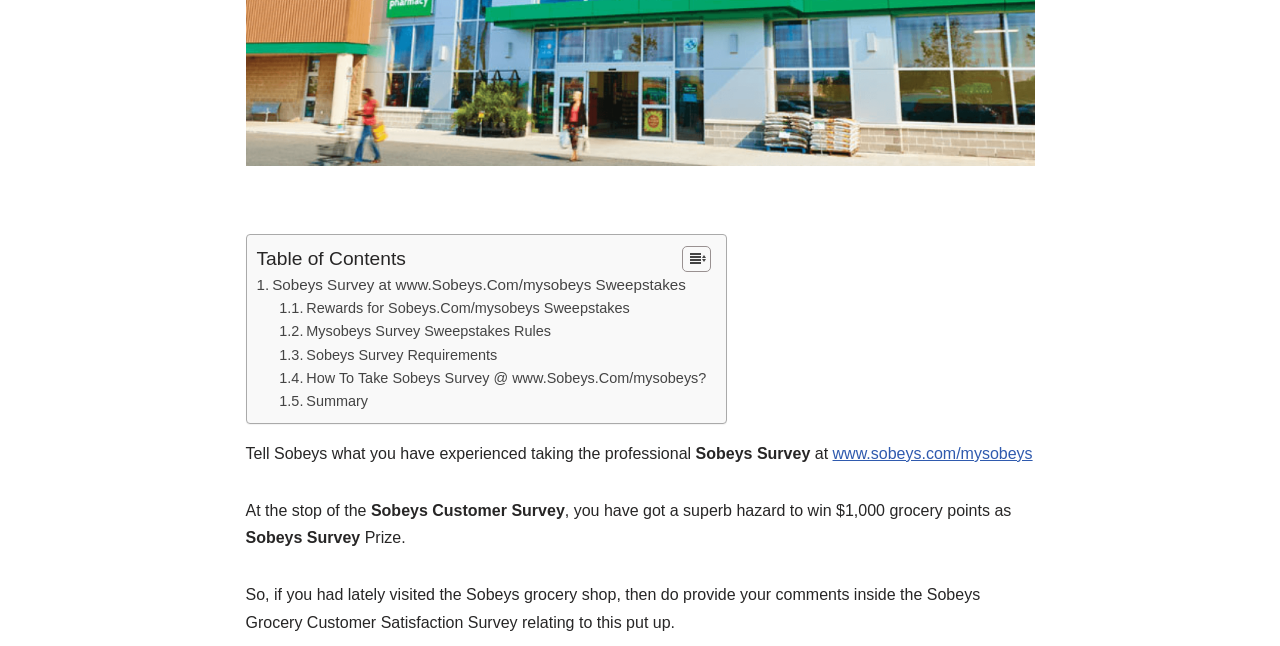Identify the bounding box coordinates for the UI element that matches this description: "Sobeys Survey at www.Sobeys.Com/mysobeys Sweepstakes".

[0.2, 0.427, 0.536, 0.454]